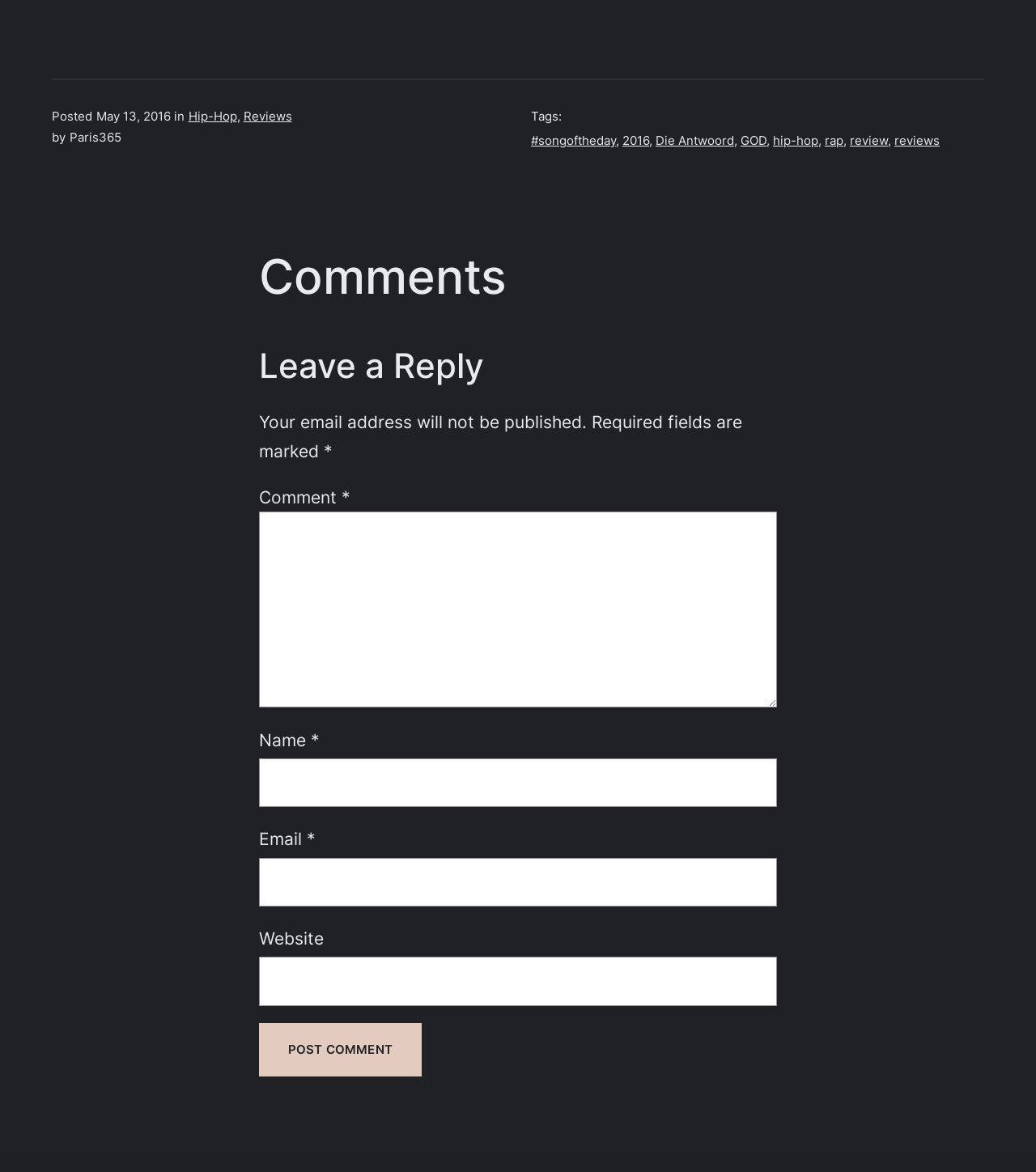How many fields are required to leave a reply?
Offer a detailed and exhaustive answer to the question.

To leave a reply, three fields are required: Comment, Name, and Email. These fields are marked with an asterisk (*) indicating that they are required.